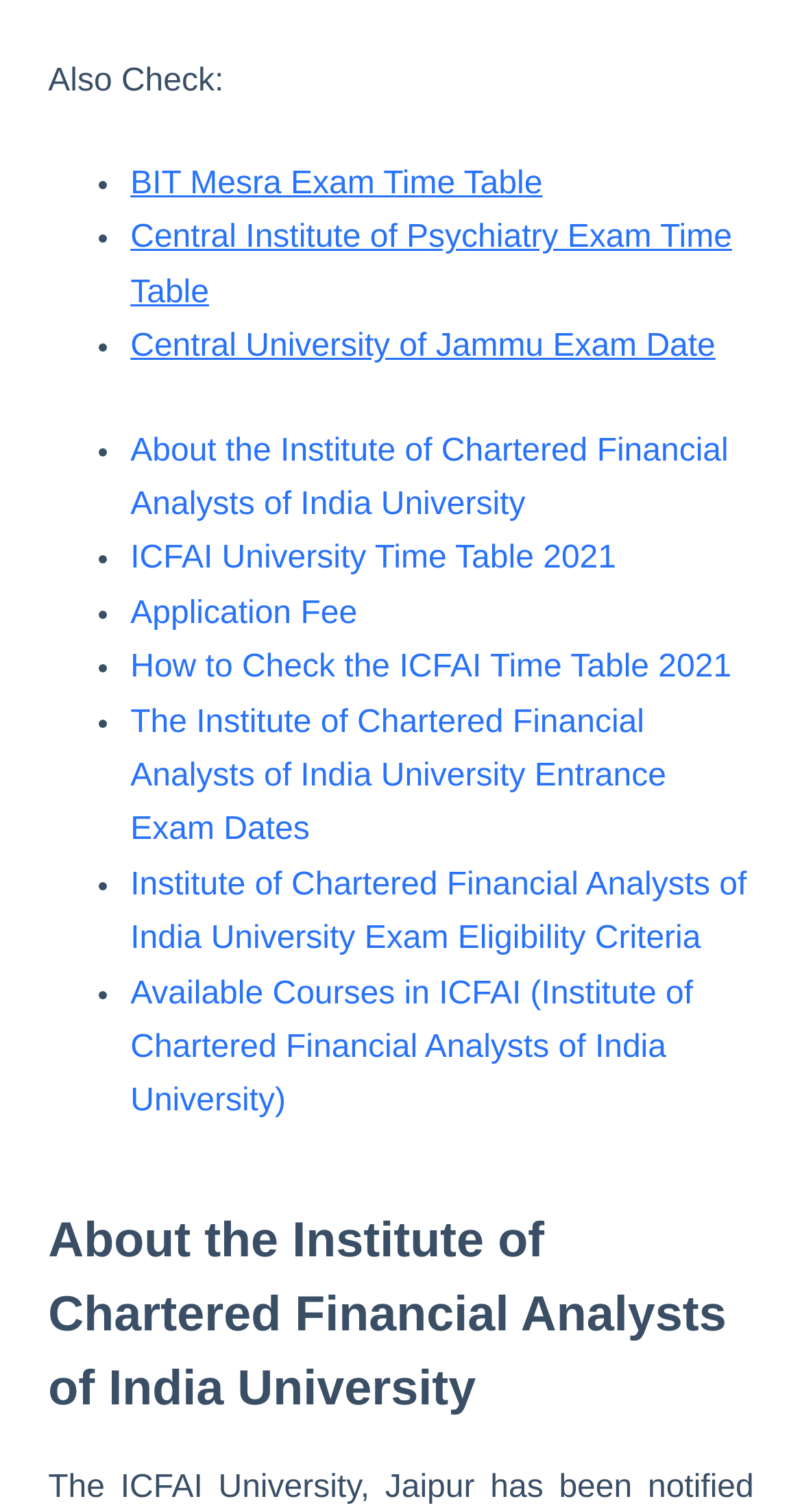What is the format of the links on the webpage?
Please provide a single word or phrase in response based on the screenshot.

List format